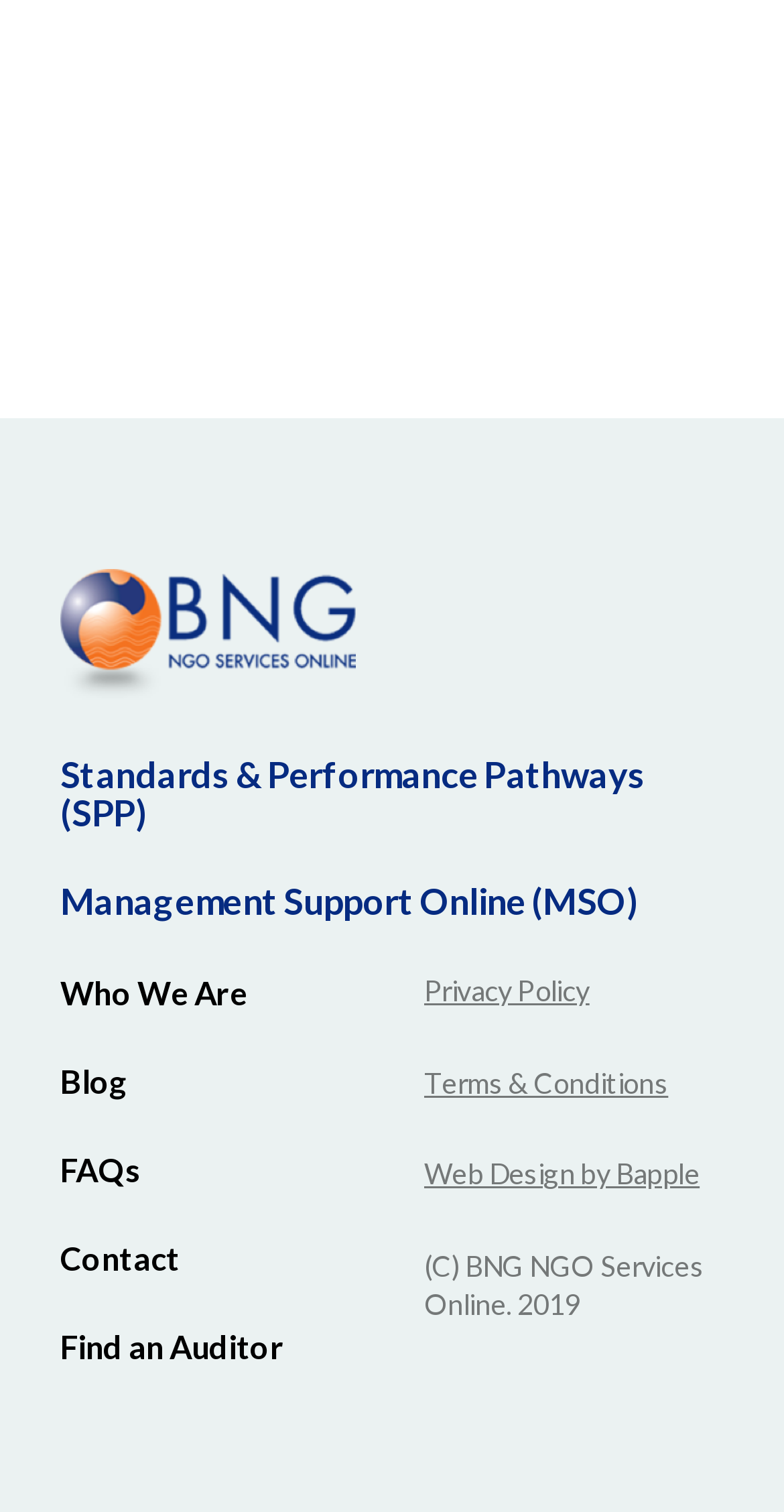Examine the image carefully and respond to the question with a detailed answer: 
How many links are in the top section?

I counted the links in the top section of the webpage, starting from 'Standards & Performance Pathways (SPP)' to 'Find an Auditor', and found 8 links.